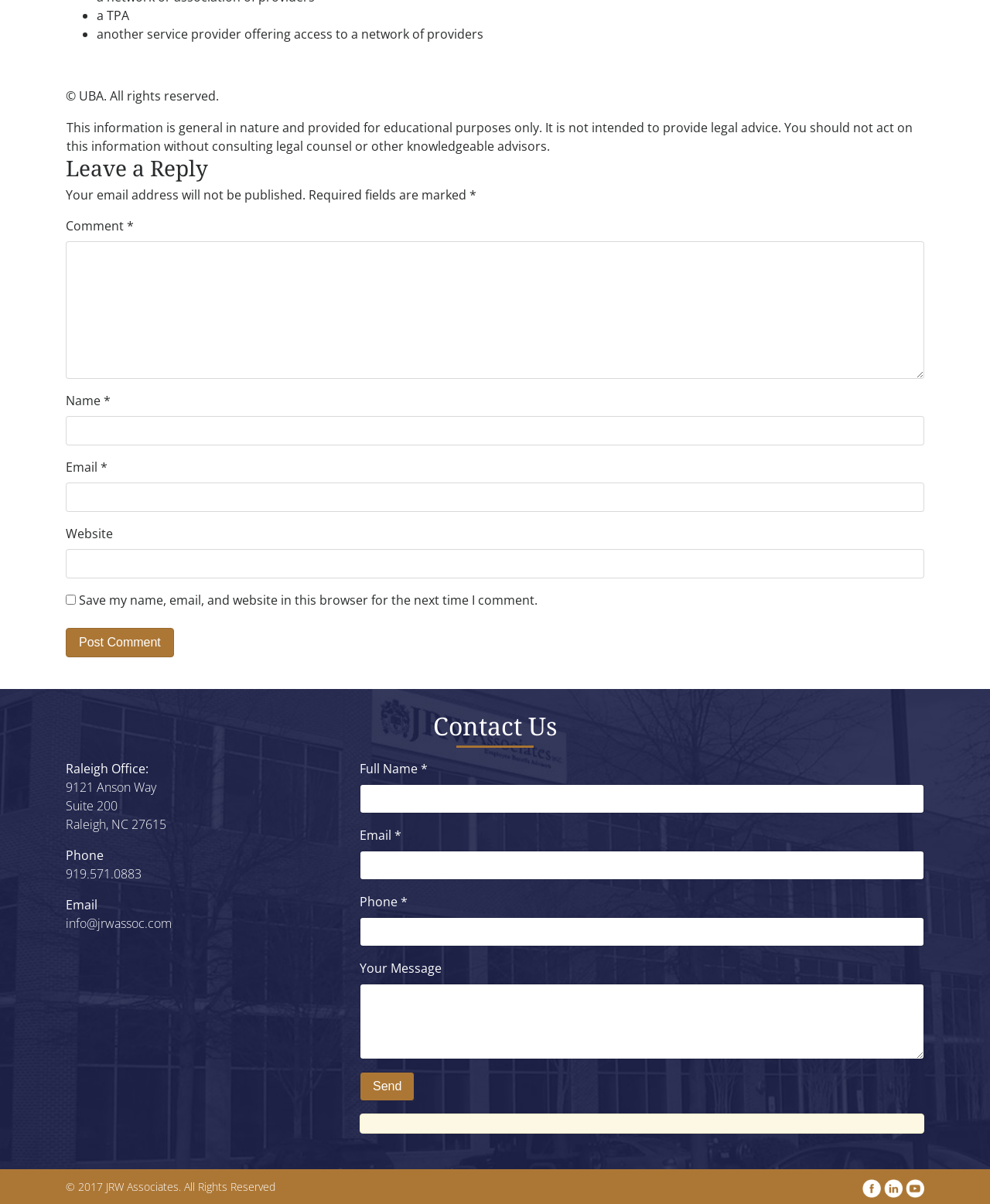Pinpoint the bounding box coordinates for the area that should be clicked to perform the following instruction: "Post a comment".

[0.066, 0.522, 0.176, 0.546]